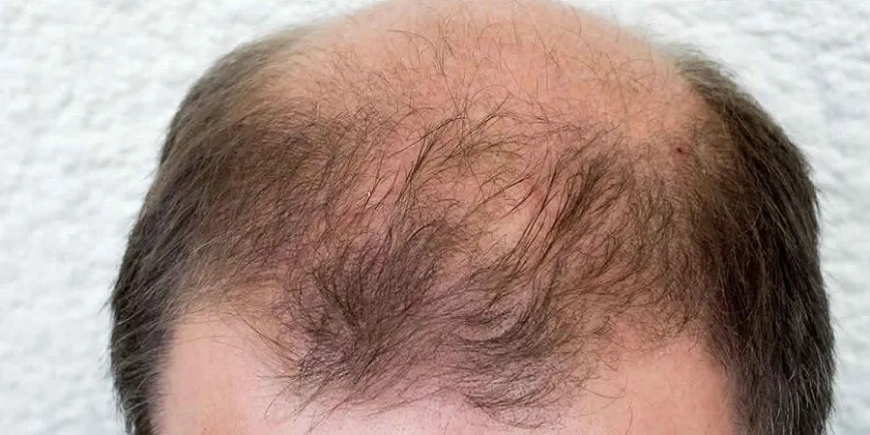Explain the details of the image comprehensively.

The image depicts a close-up view of an individual's scalp, prominently showcasing areas of hair thinning and balding at the crown and front. This hair loss is often indicative of common issues that can affect both men and women, such as androgenetic alopecia (male or female pattern baldness). The visual presentation of the hair strands suggests a mix of fine hair and scalp visibility, highlighting the need for aesthetic and medical interventions. 

In the context of exploring hair restoration solutions, this image resonates with the expertise offered by hair specialists at aesthetic clinics in Riyadh and across Saudi Arabia, where numerous treatments and personalized care plans are available to address such hair concerns. The clinic emphasizes the importance of seeking professional guidance for effective hair and scalp treatment options.